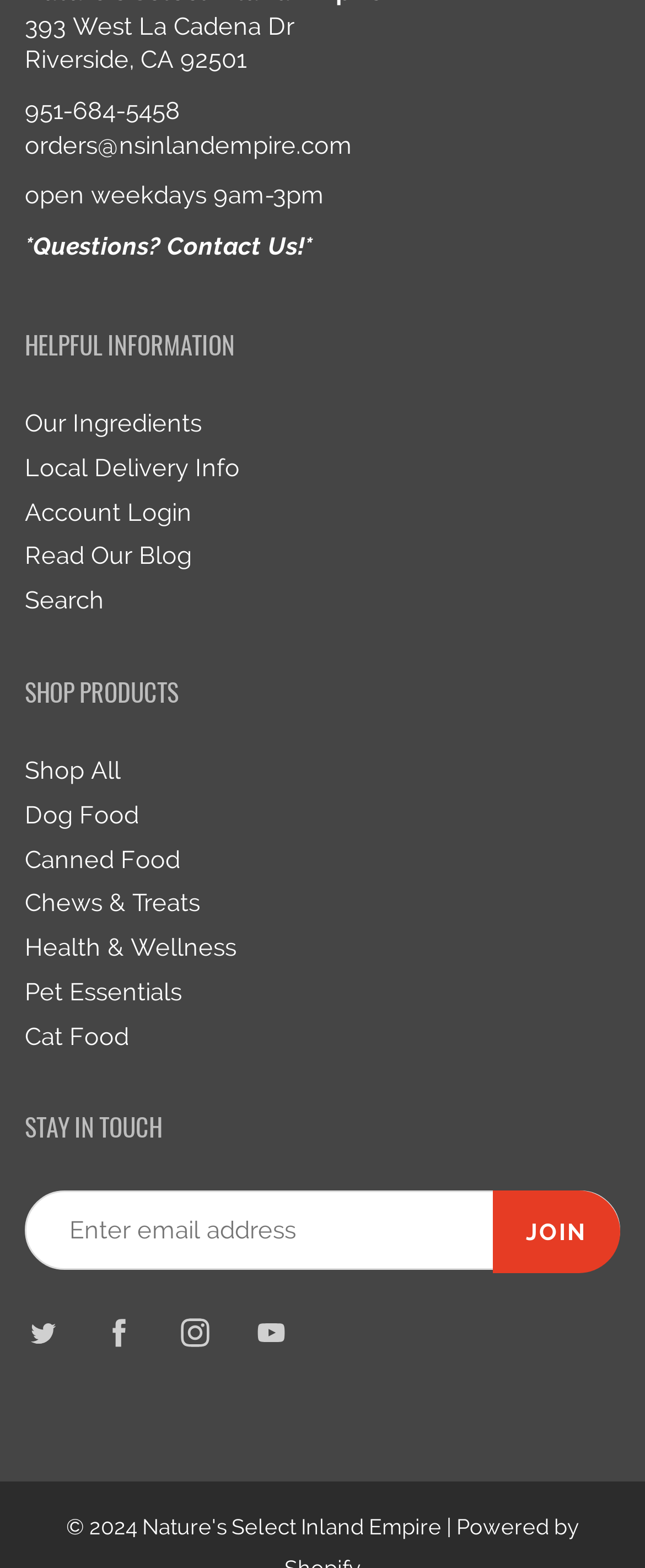How many categories of products are listed under 'SHOP PRODUCTS'?
Refer to the screenshot and respond with a concise word or phrase.

8